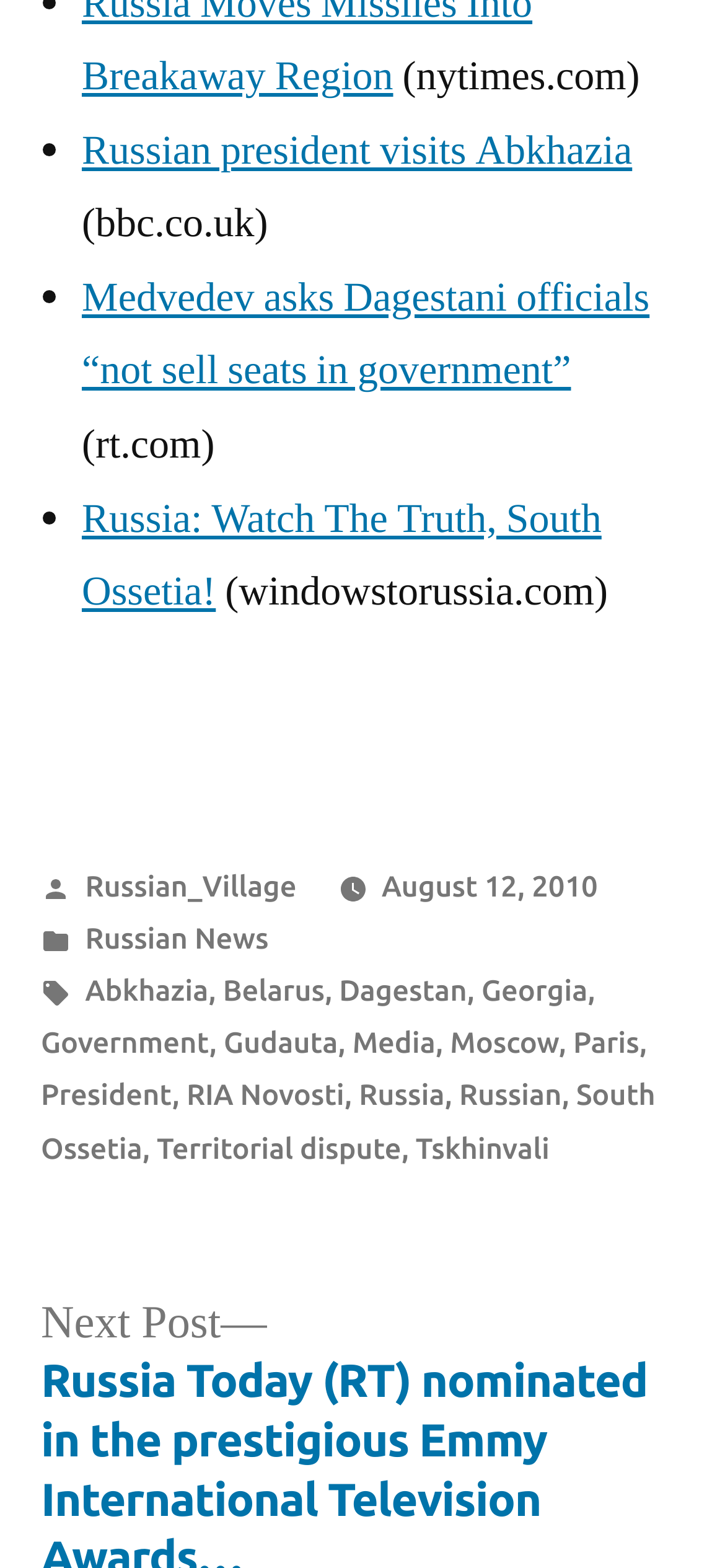Could you find the bounding box coordinates of the clickable area to complete this instruction: "Read the news about Medvedev asking Dagestani officials not to sell seats in government"?

[0.113, 0.173, 0.896, 0.253]